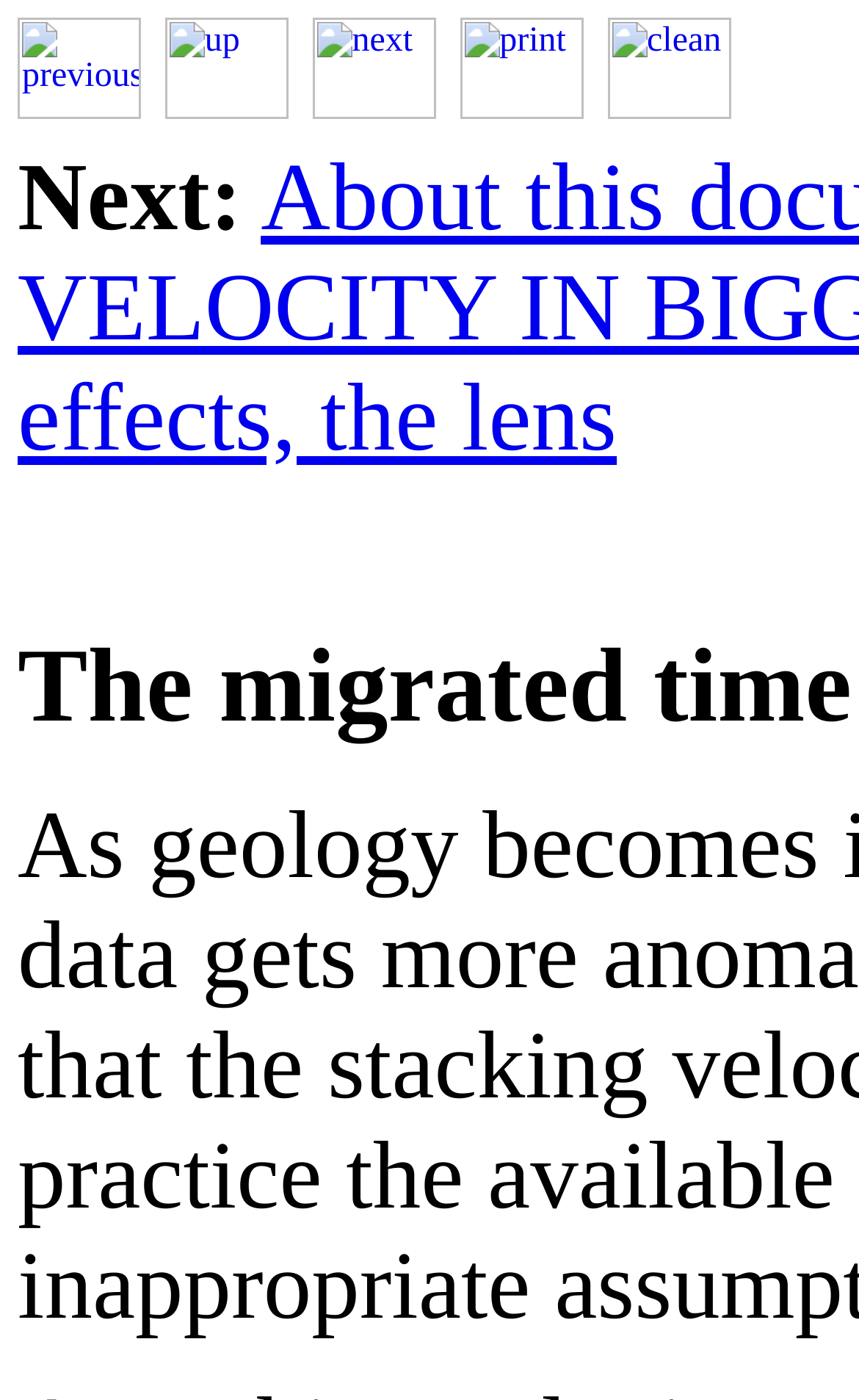Answer the question below with a single word or a brief phrase: 
Are there any images on the webpage?

Yes